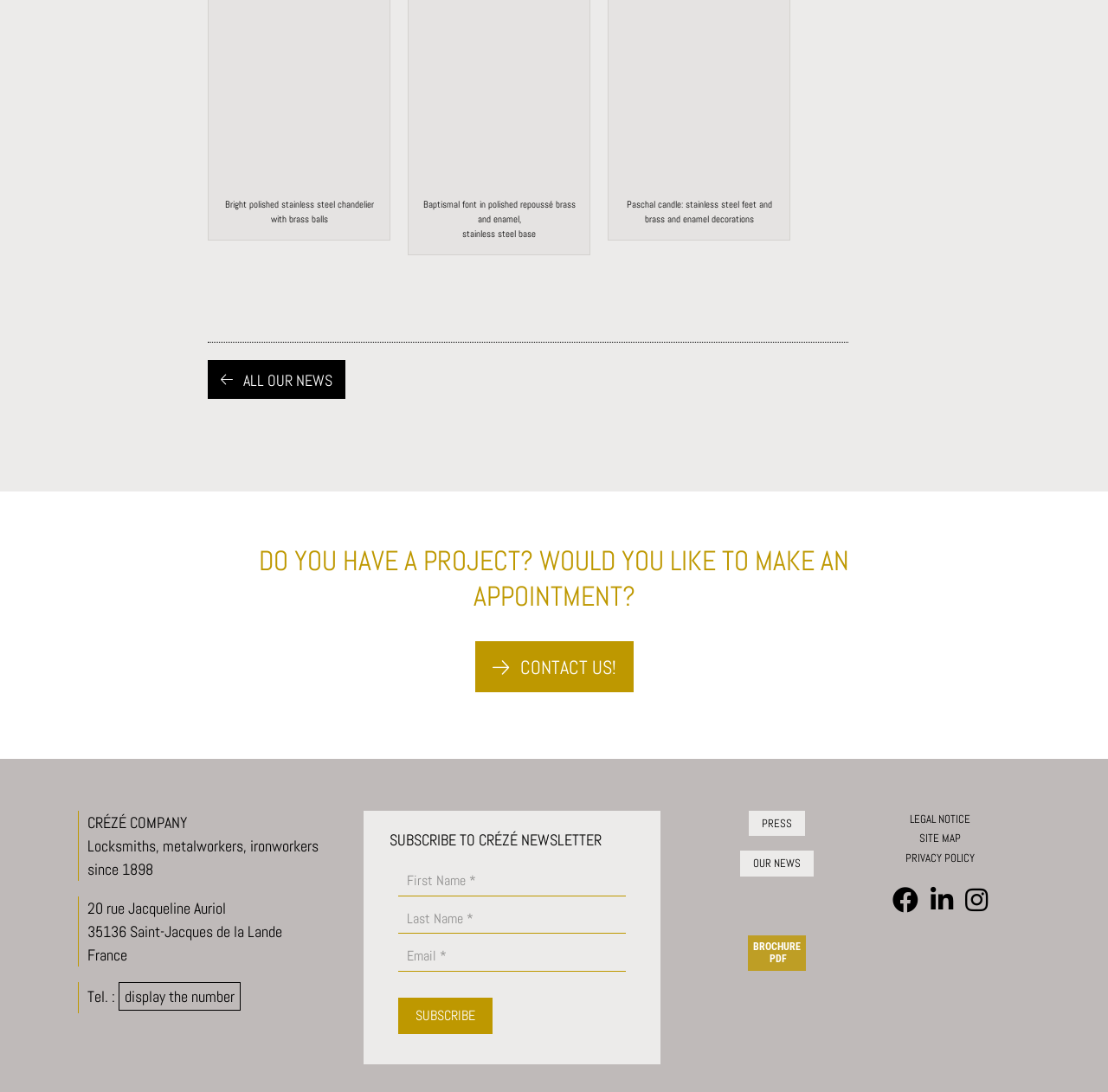Please identify the bounding box coordinates of the clickable element to fulfill the following instruction: "Search for area codes". The coordinates should be four float numbers between 0 and 1, i.e., [left, top, right, bottom].

None